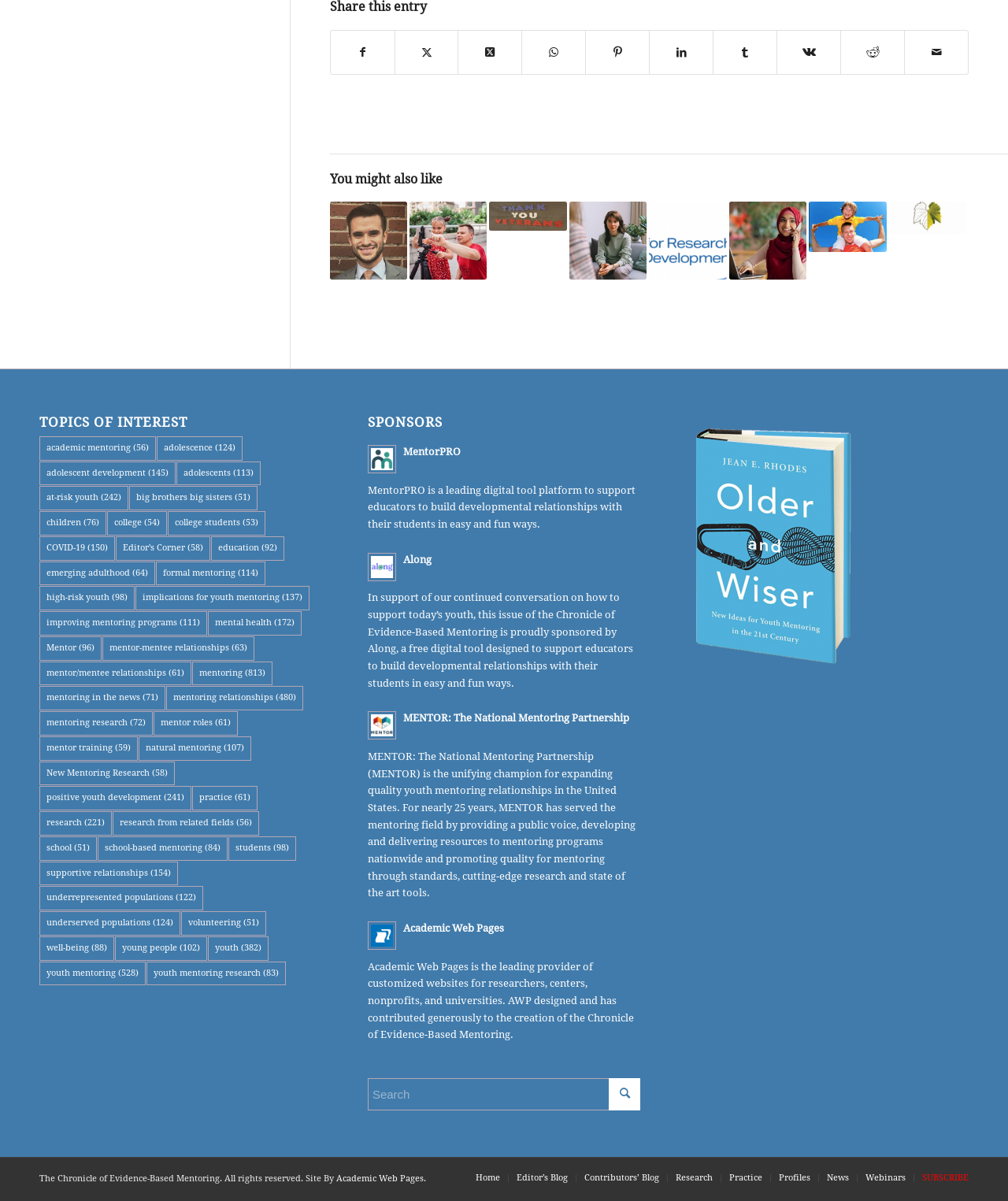From the element description: "Share on LinkedIn", extract the bounding box coordinates of the UI element. The coordinates should be expressed as four float numbers between 0 and 1, in the order [left, top, right, bottom].

[0.645, 0.026, 0.707, 0.061]